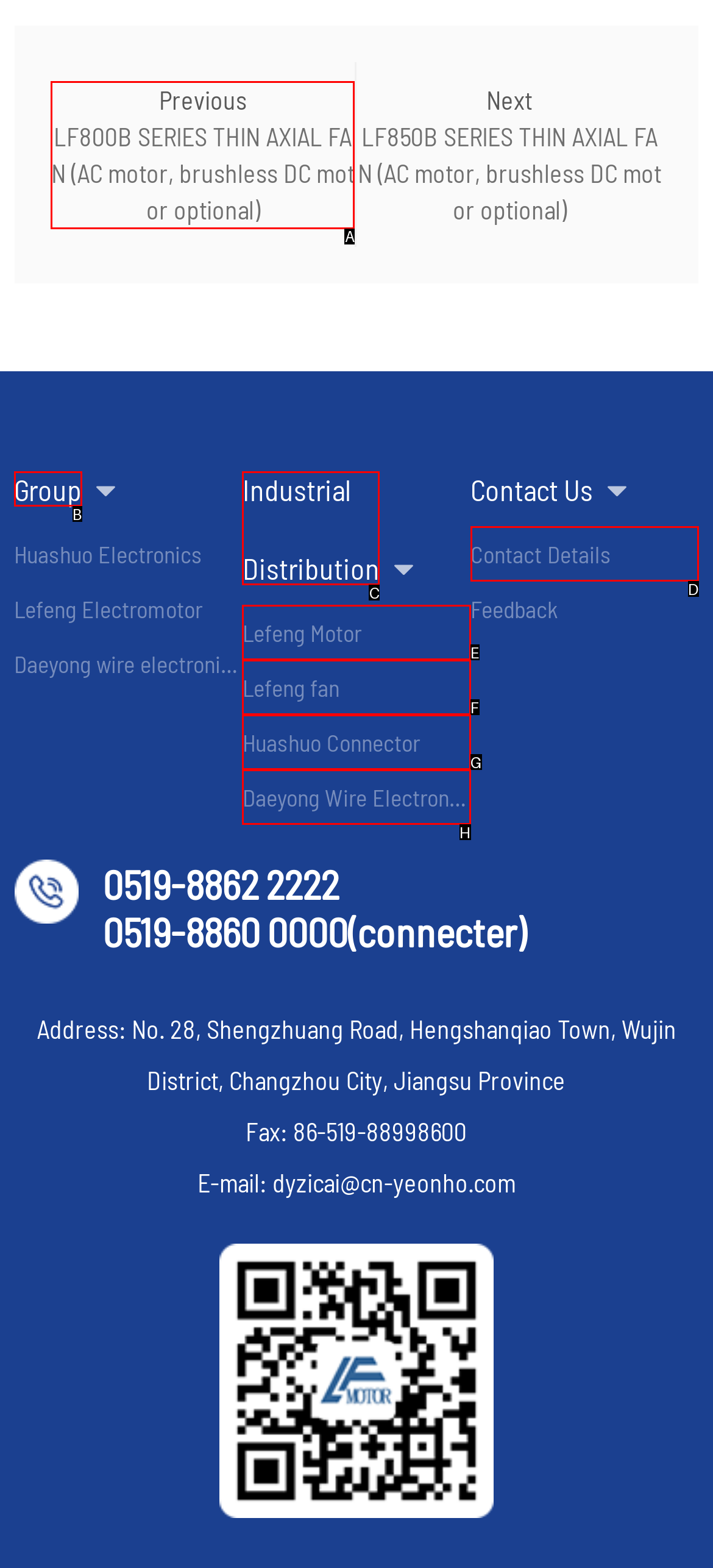Identify the letter corresponding to the UI element that matches this description: Industrial Distribution
Answer using only the letter from the provided options.

C